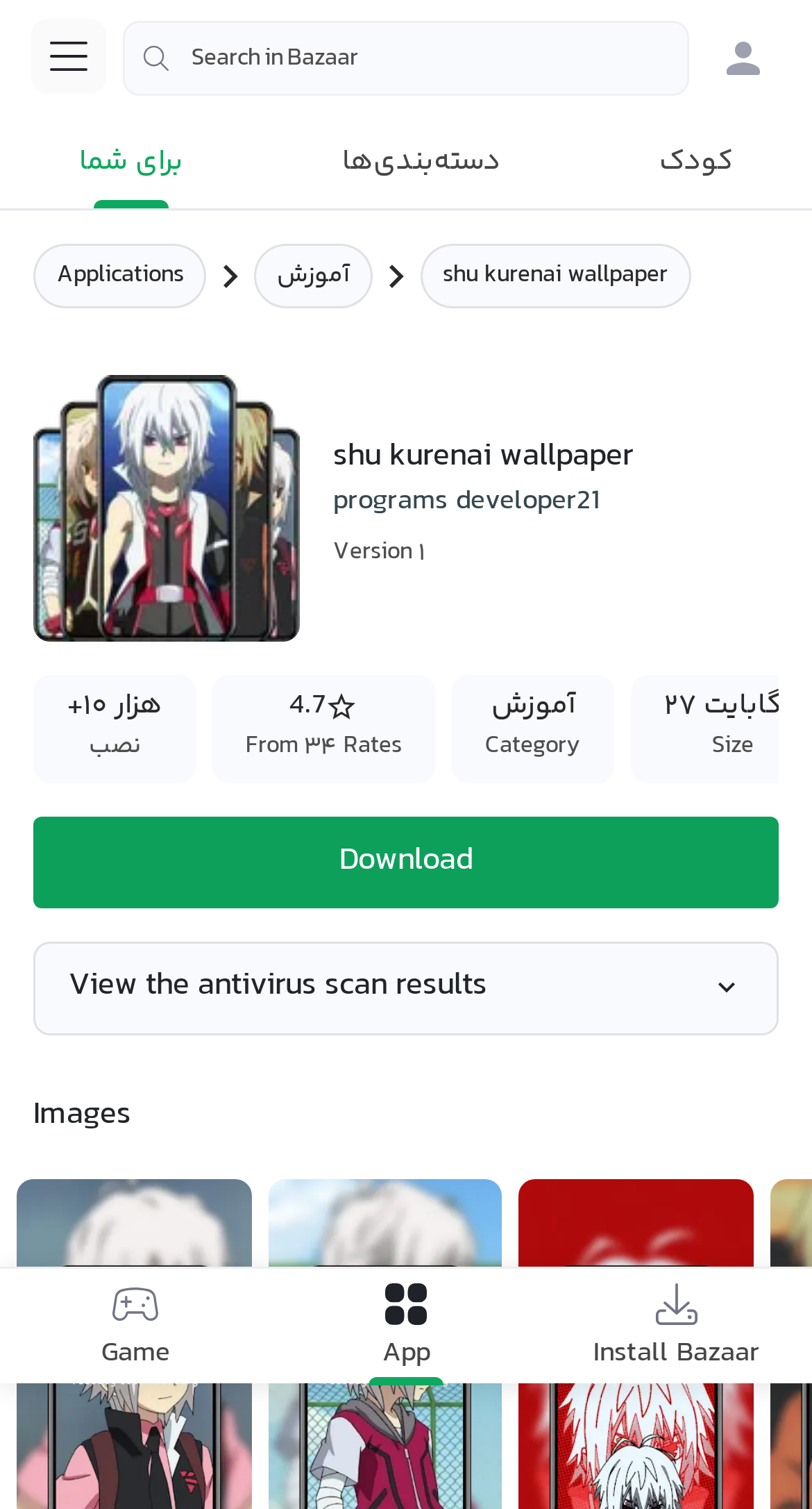Can you give a detailed response to the following question using the information from the image? What is the size of the wallpaper?

The size of the wallpaper can be found in the LayoutTableCell element with the text '۲۷ مگابایت' which is located in the table that displays the details of the wallpaper.